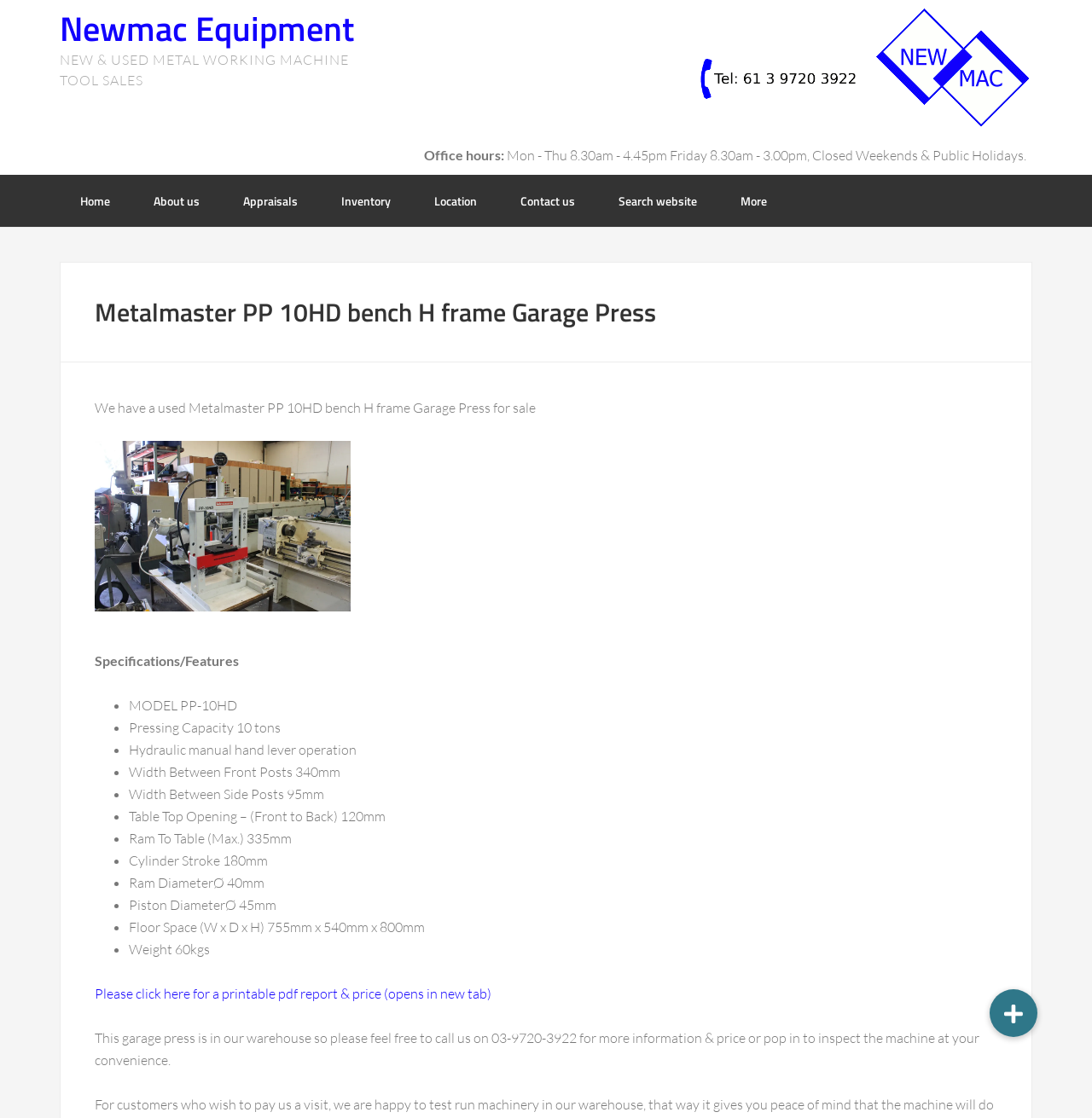What is the purpose of the link 'Please click here for a printable pdf report & price'?
Based on the image, answer the question in a detailed manner.

The answer can be found by analyzing the text of the link, which suggests that clicking on it will open a printable pdf report and price in a new tab.